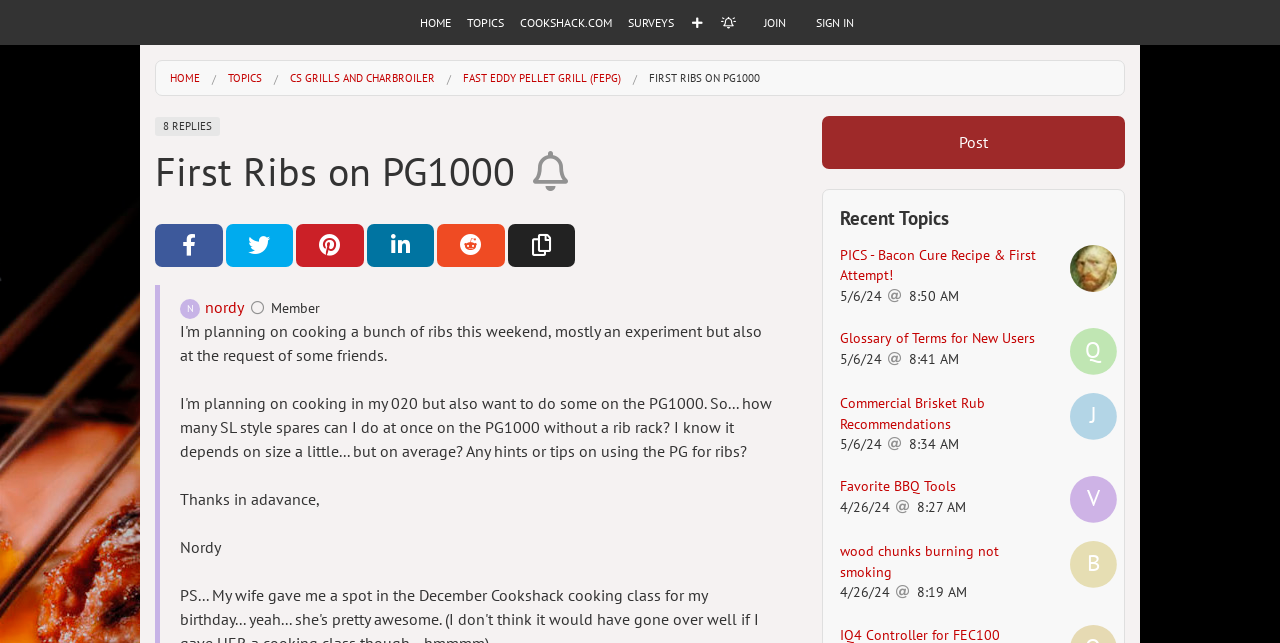Given the description "Grilling Recipes (FEPG)", provide the bounding box coordinates of the corresponding UI element.

[0.4, 0.4, 0.441, 0.455]